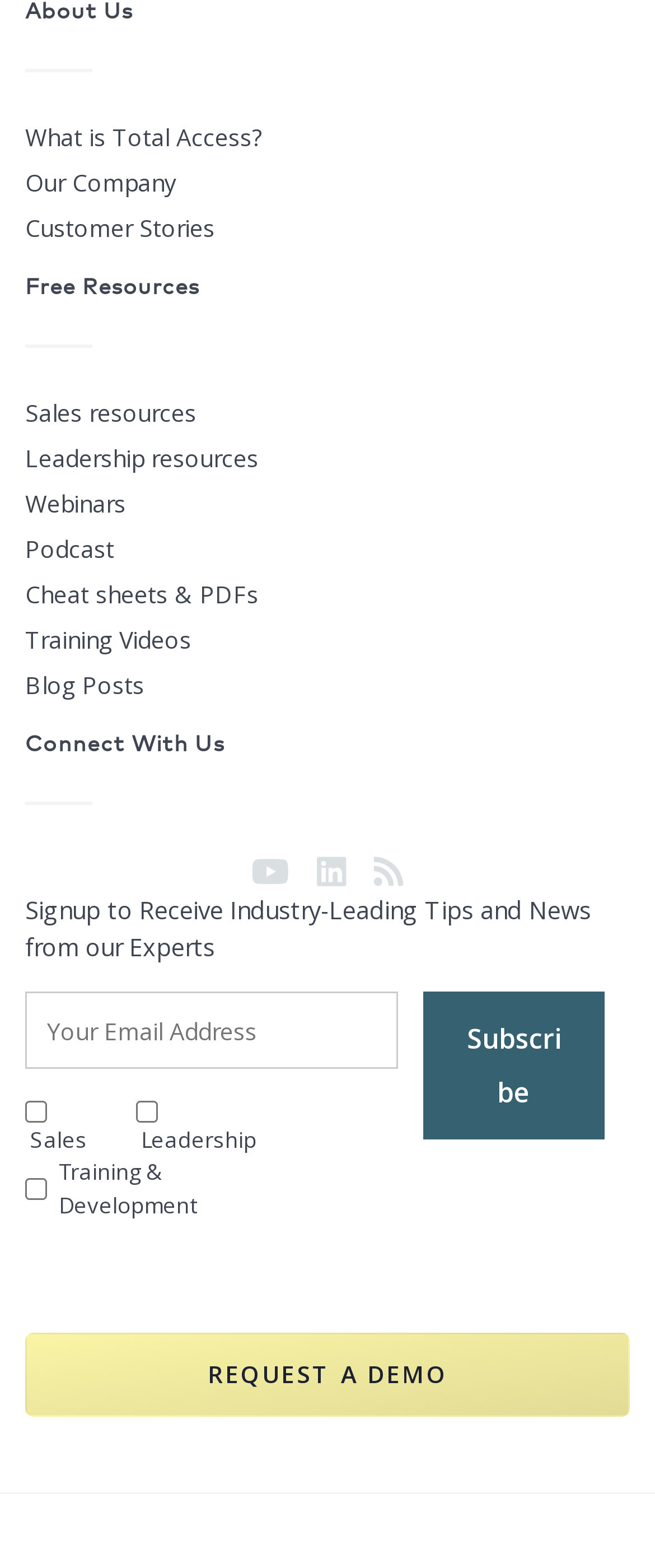Provide a one-word or one-phrase answer to the question:
What is the purpose of the textbox on the webpage?

To enter email address